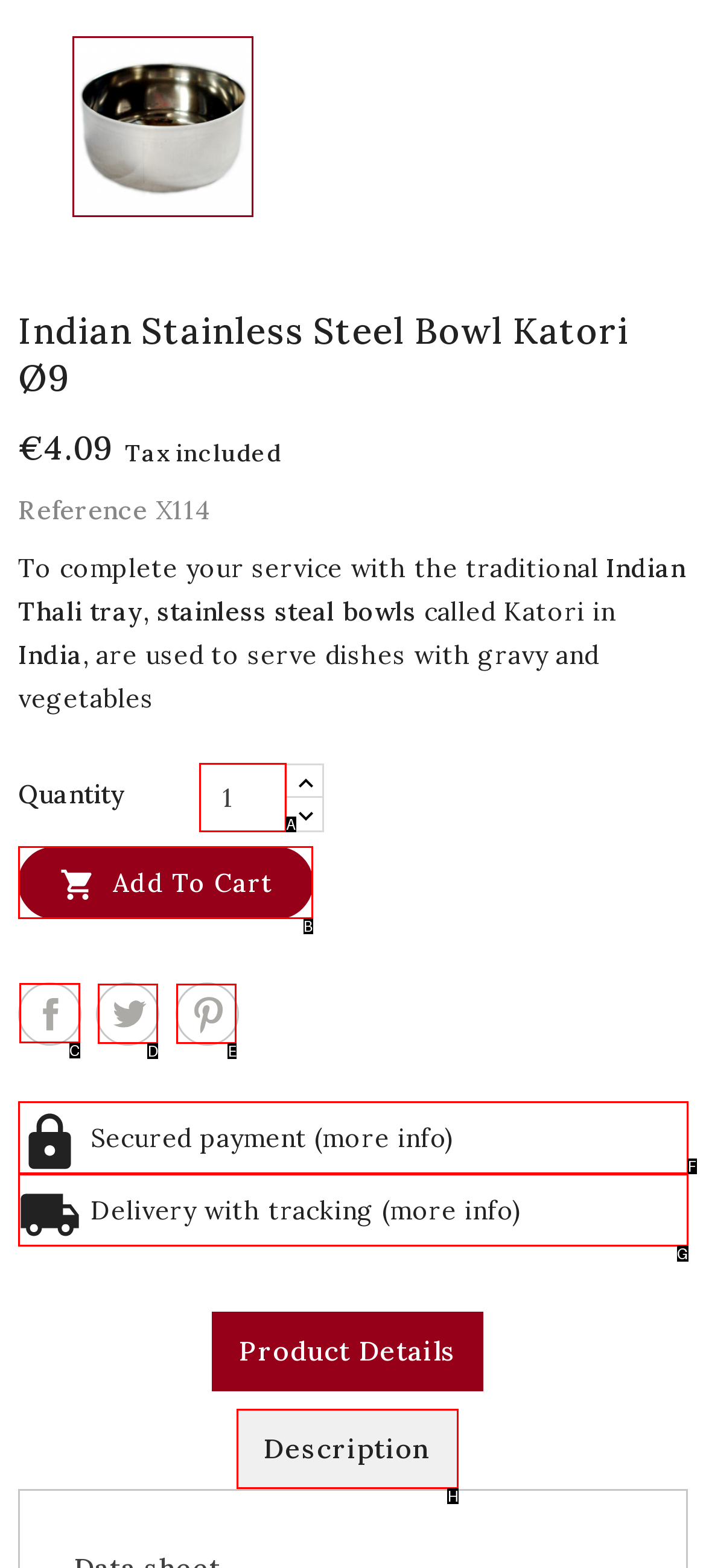Given the task: Share, indicate which boxed UI element should be clicked. Provide your answer using the letter associated with the correct choice.

C